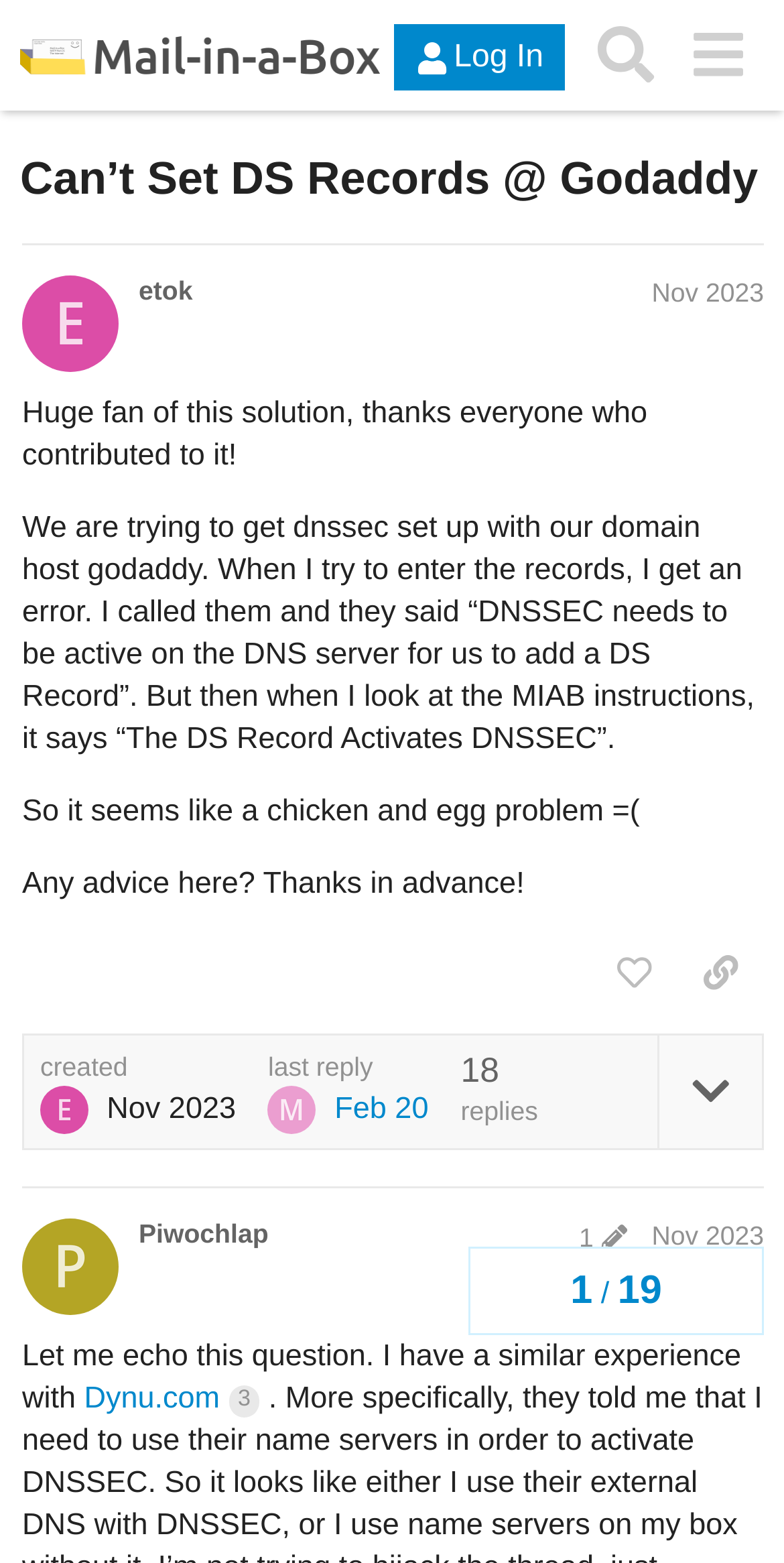Find the bounding box coordinates of the element to click in order to complete the given instruction: "Log in to the forum."

[0.502, 0.016, 0.721, 0.058]